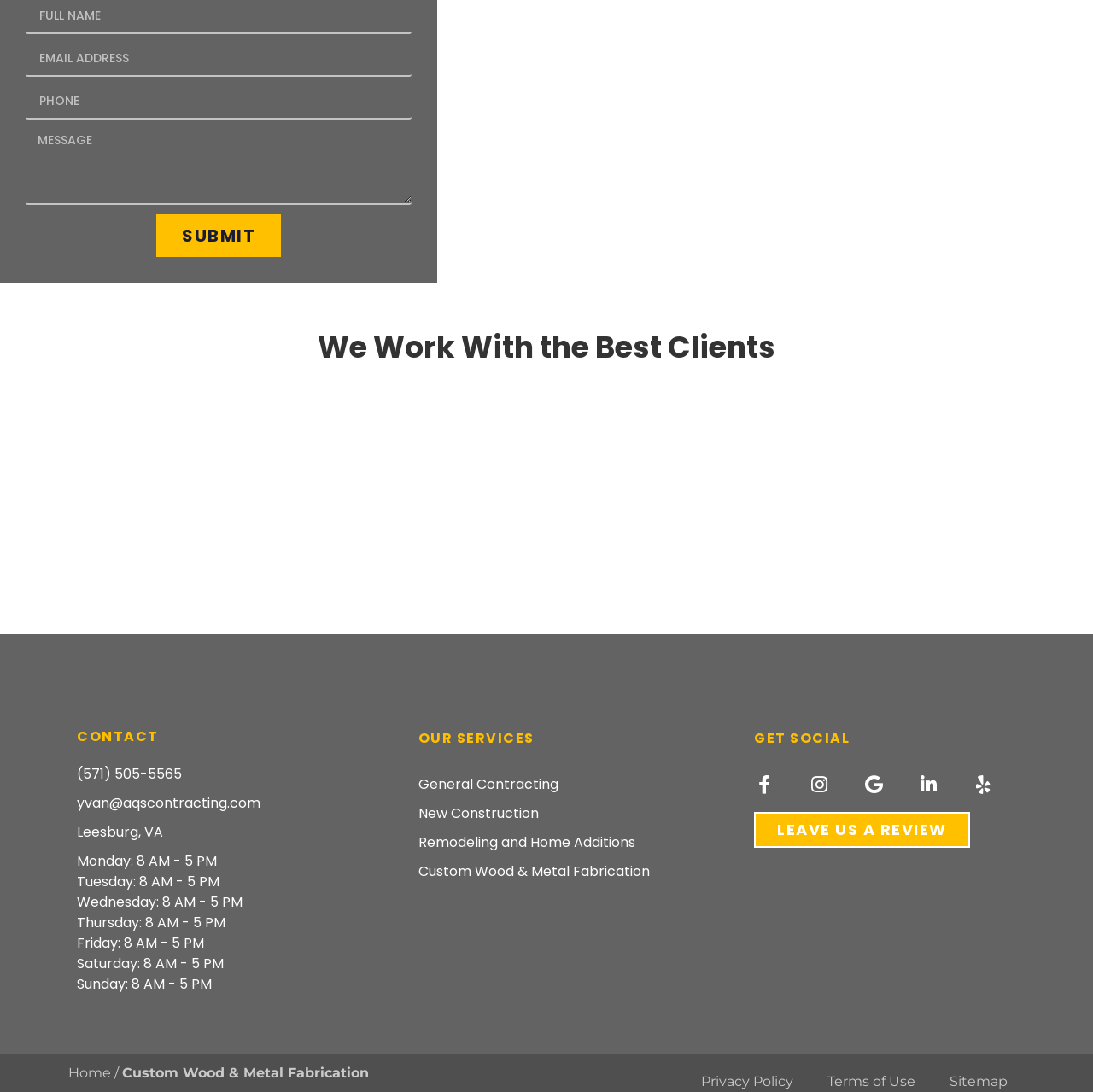Identify and provide the bounding box coordinates of the UI element described: "Terms of Use". The coordinates should be formatted as [left, top, right, bottom], with each number being a float between 0 and 1.

[0.741, 0.983, 0.853, 0.999]